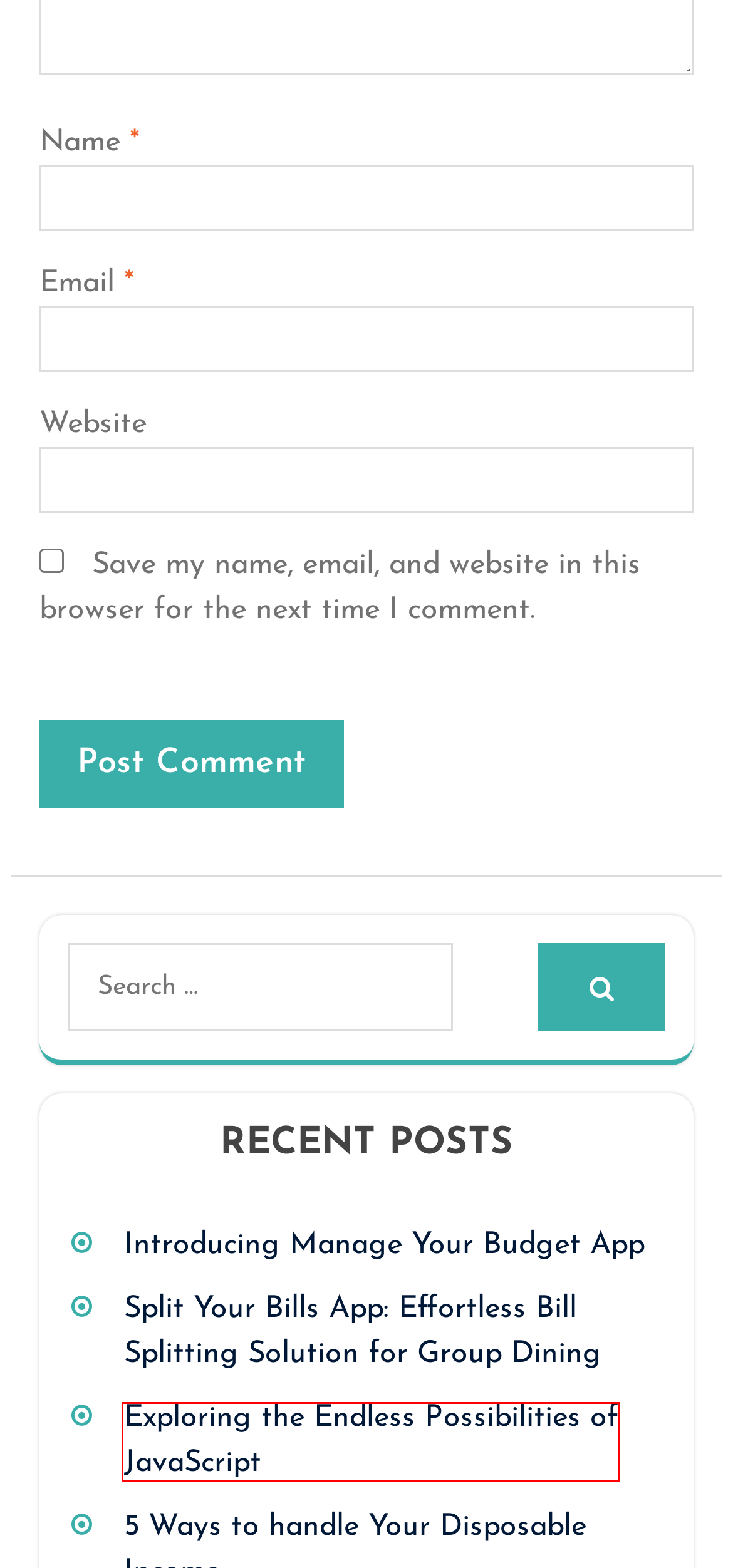Examine the screenshot of a webpage with a red rectangle bounding box. Select the most accurate webpage description that matches the new webpage after clicking the element within the bounding box. Here are the candidates:
A. Exploring the Endless Possibilities of JavaScript - Shahawi
B. Salary gap between management and employees - Shahawi
C. Time Lost in Transportation and Its Effects on the Tech Industry
D. Introducing Manage Your Budget App - Shahawi
E. Split Your Bills App: Effortless Bill Splitting Solution for Group Dining
F. Free IT Company WordPress Theme
G. admin, Author at Shahawi
H. Technology Archives - Shahawi

A